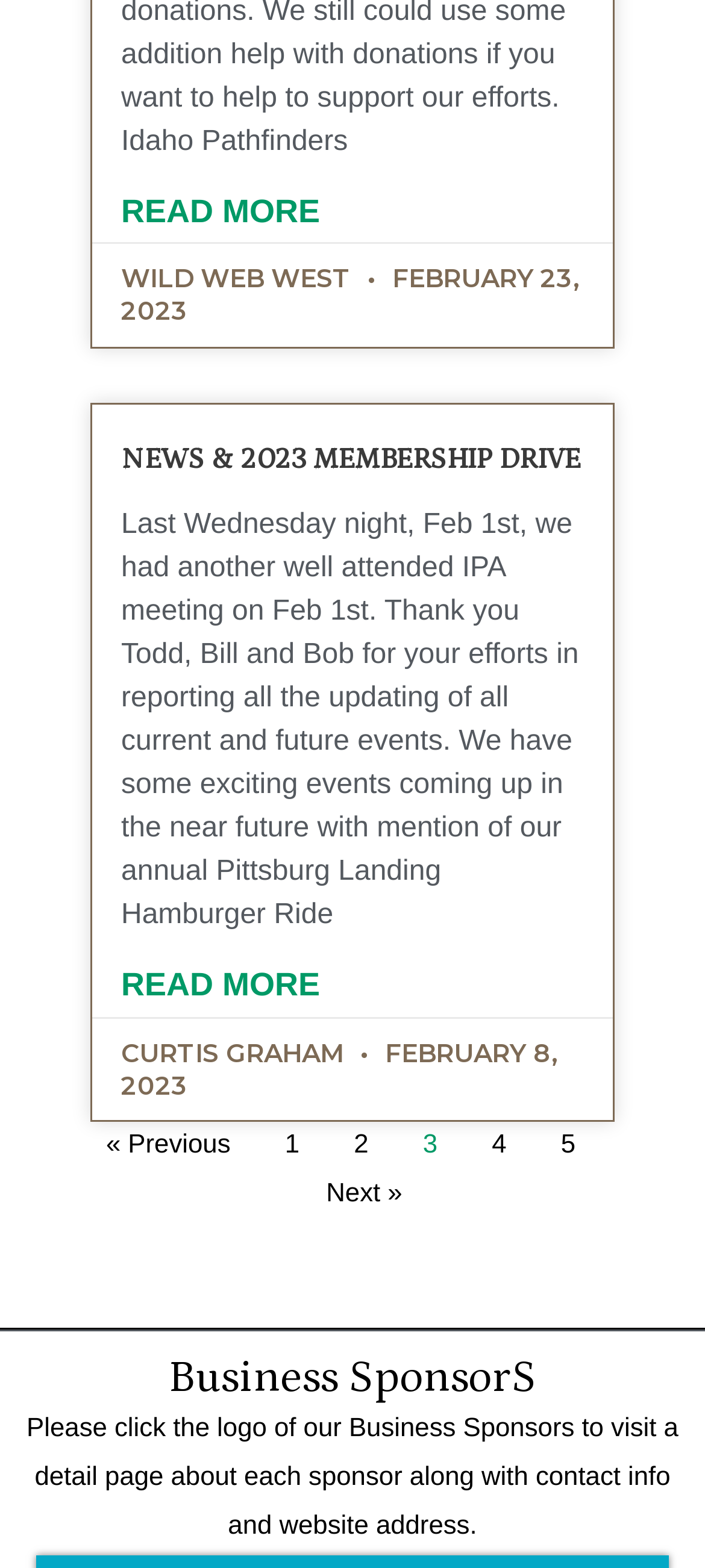Provide the bounding box coordinates for the specified HTML element described in this description: "News & 2023 Membership Drive". The coordinates should be four float numbers ranging from 0 to 1, in the format [left, top, right, bottom].

[0.172, 0.282, 0.823, 0.303]